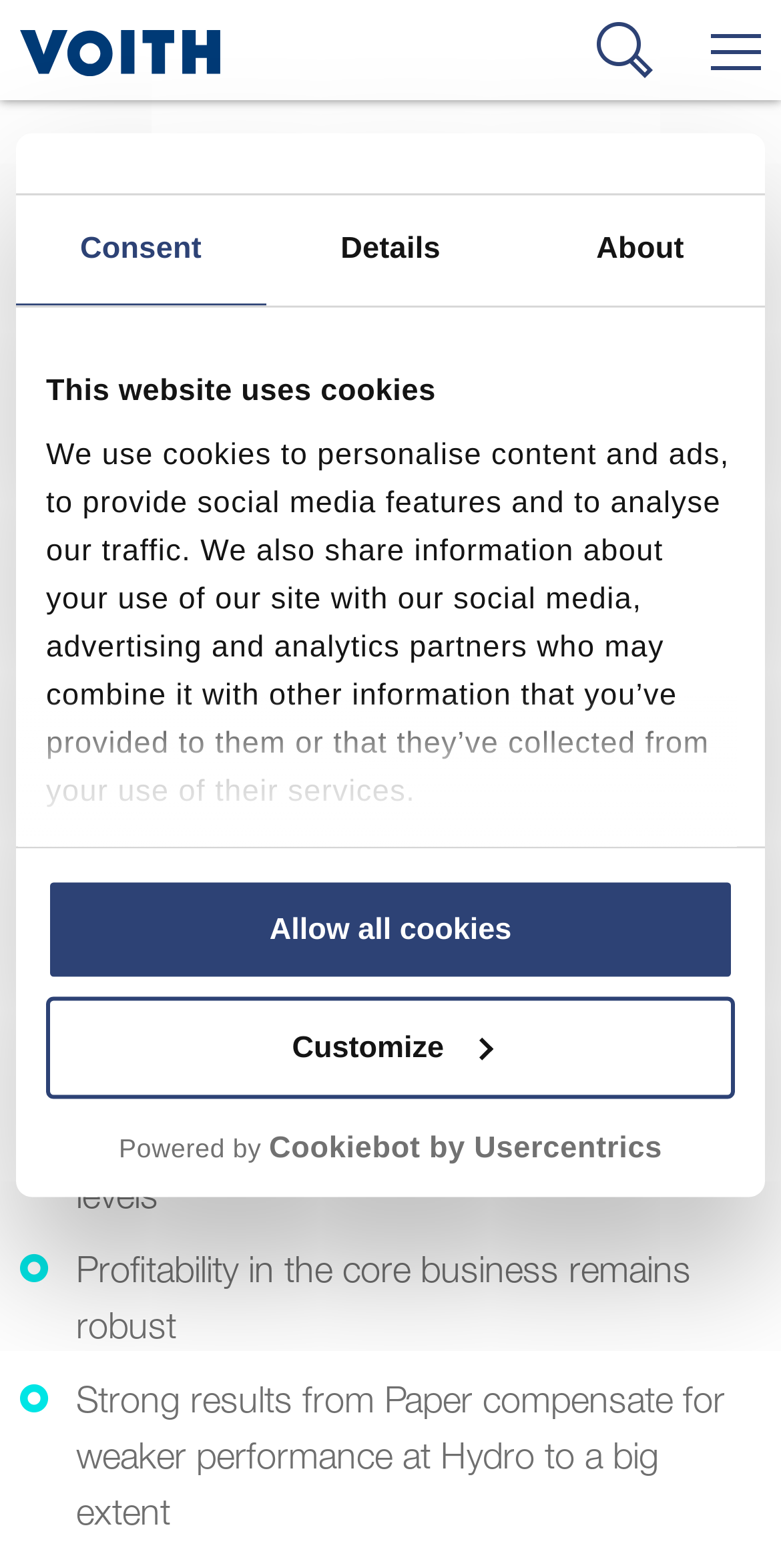Find the bounding box coordinates for the HTML element described as: "Customize". The coordinates should consist of four float values between 0 and 1, i.e., [left, top, right, bottom].

[0.059, 0.635, 0.941, 0.701]